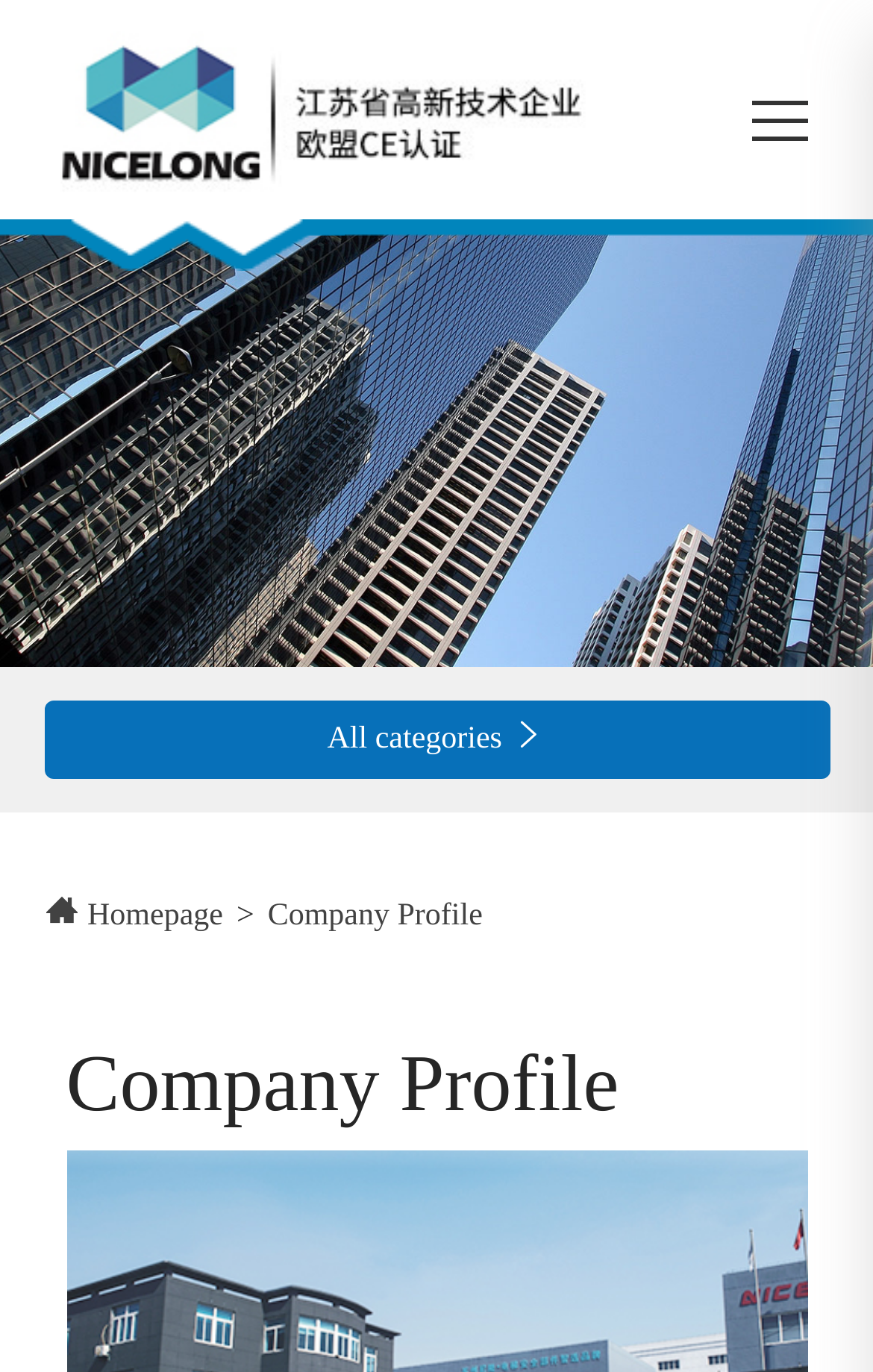What is the current page?
Provide a detailed and well-explained answer to the question.

By looking at the text on the webpage, I can see that the current page is 'Company Profile'. This is also confirmed by the presence of a link 'Homepage' which suggests that the current page is not the homepage.